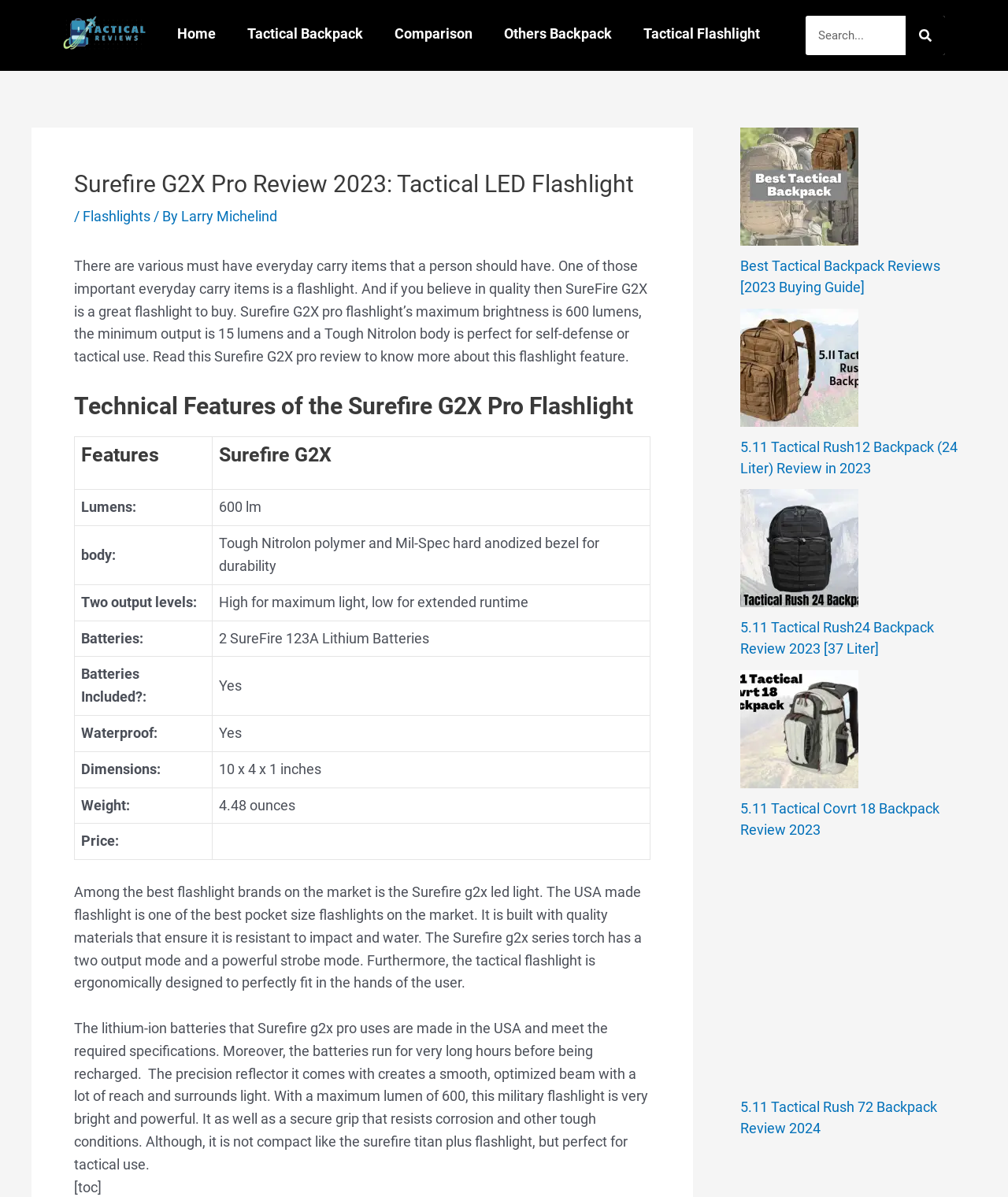From the screenshot, find the bounding box of the UI element matching this description: "Search". Supply the bounding box coordinates in the form [left, top, right, bottom], each a float between 0 and 1.

[0.898, 0.013, 0.938, 0.046]